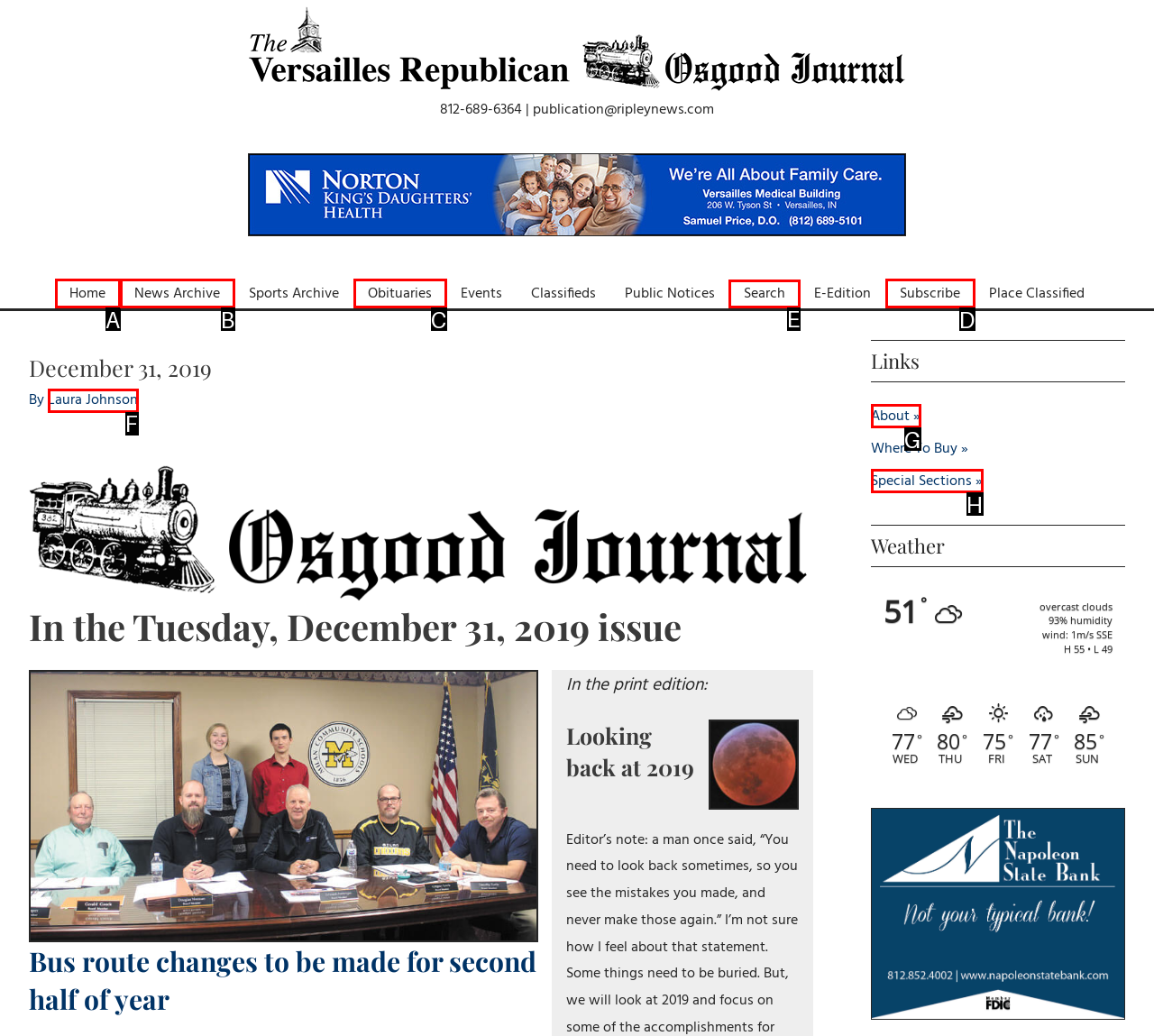Which choice should you pick to execute the task: Search for something
Respond with the letter associated with the correct option only.

E